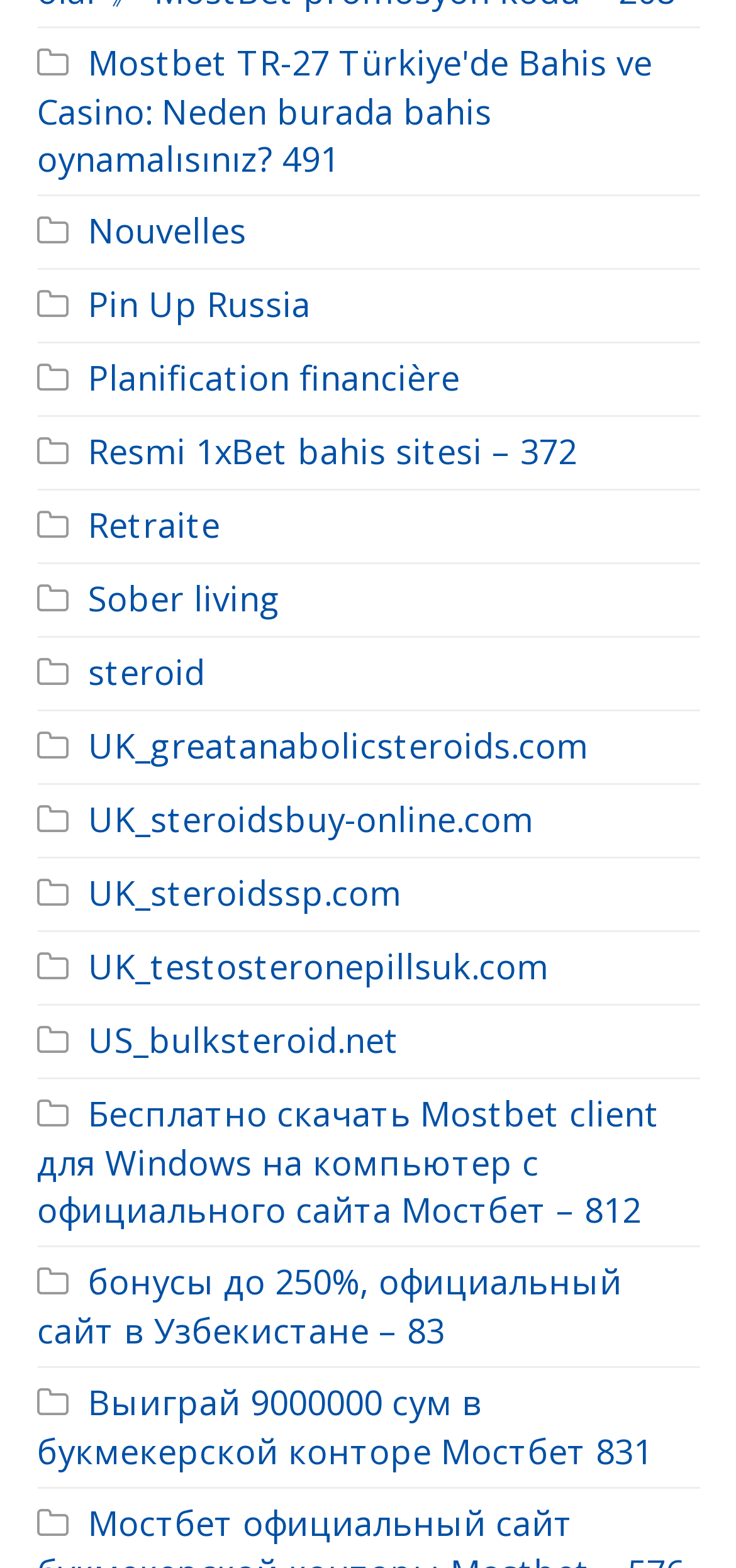Please locate the bounding box coordinates of the element that should be clicked to complete the given instruction: "Check out Resmi 1xBet bahis sitesi".

[0.05, 0.273, 0.783, 0.302]